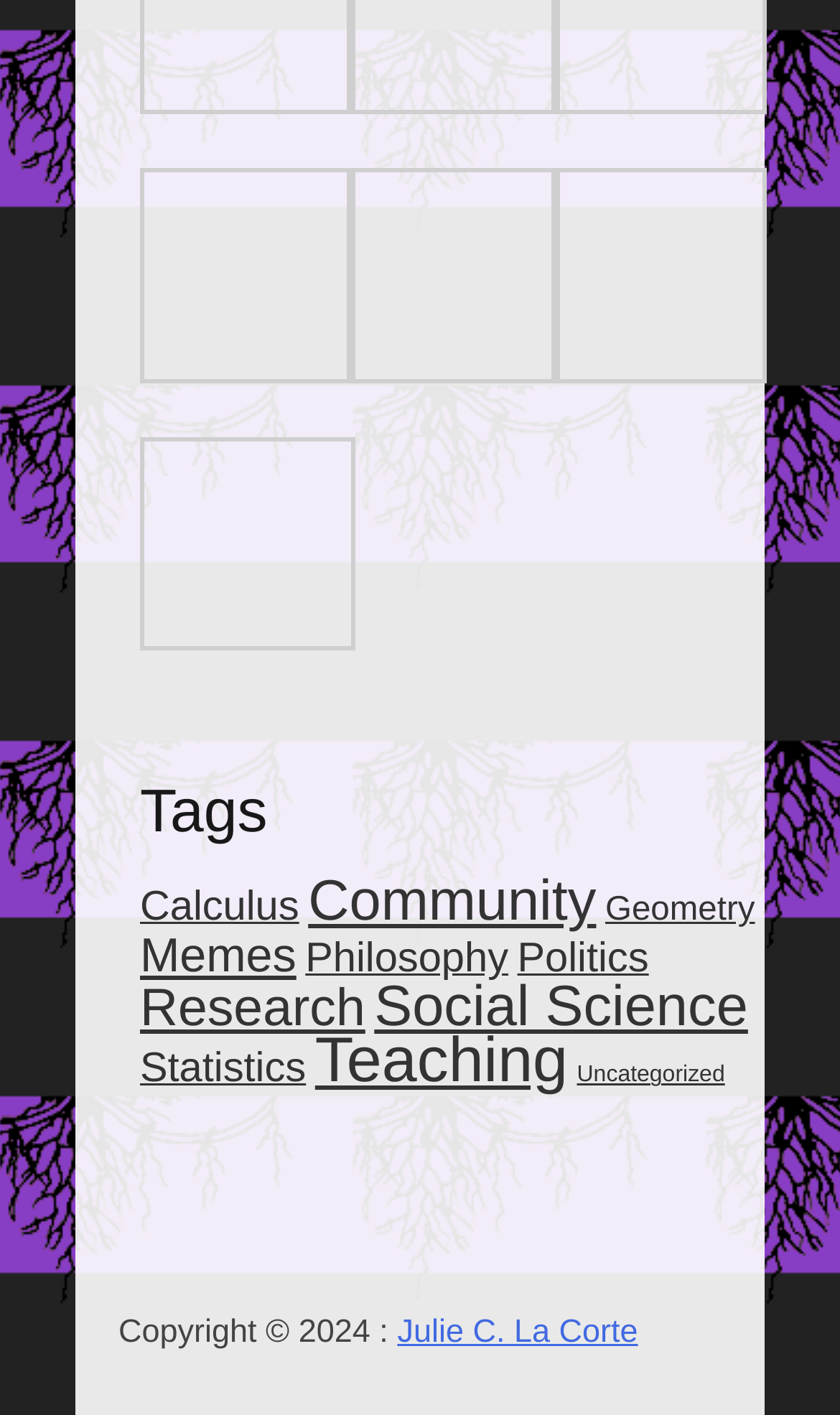Given the description Teaching, predict the bounding box coordinates of the UI element. Ensure the coordinates are in the format (top-left x, top-left y, bottom-right x, bottom-right y) and all values are between 0 and 1.

[0.375, 0.725, 0.676, 0.775]